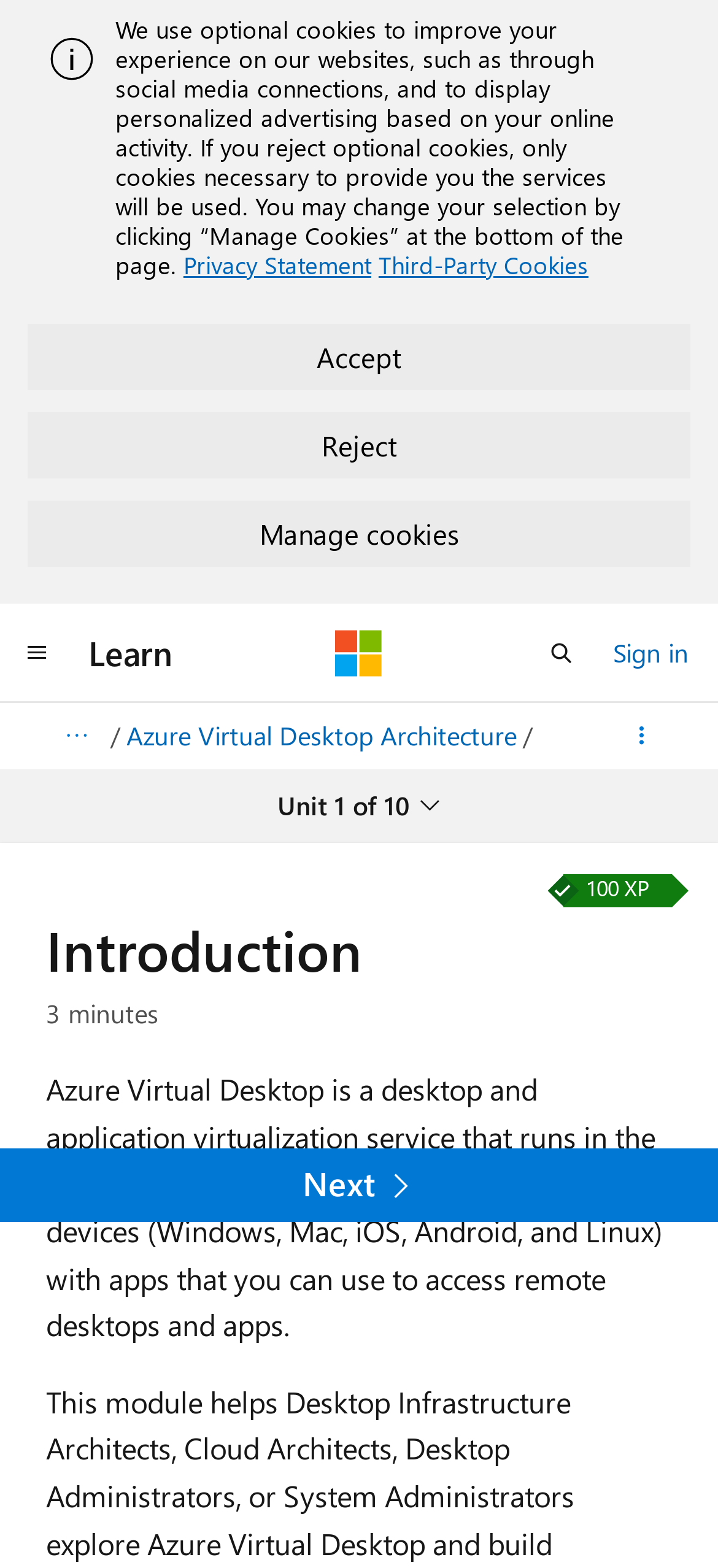Using the given element description, provide the bounding box coordinates (top-left x, top-left y, bottom-right x, bottom-right y) for the corresponding UI element in the screenshot: Azure Virtual Desktop Architecture

[0.176, 0.455, 0.72, 0.485]